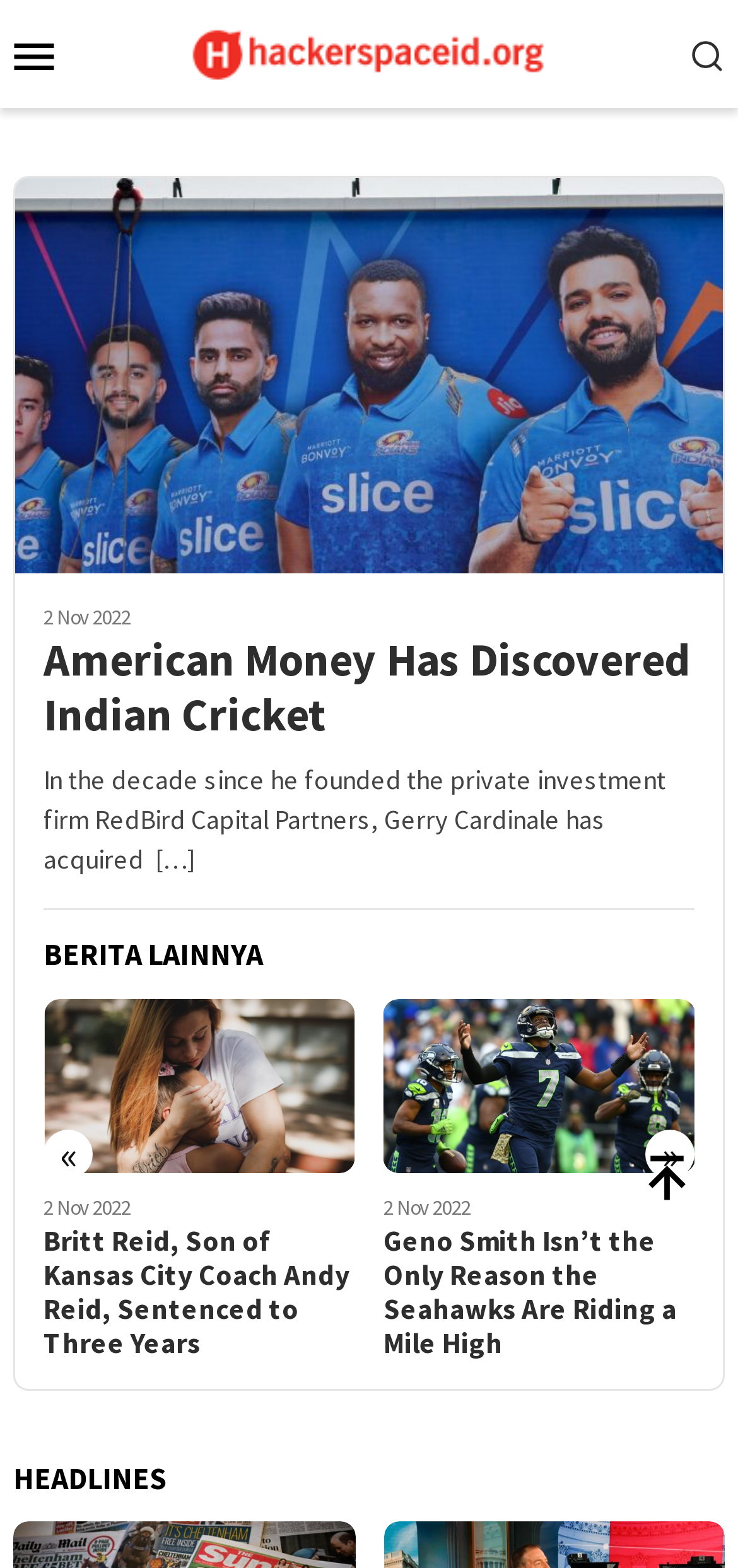Please provide a one-word or short phrase answer to the question:
What is the date of the article 'American Money Has Discovered Indian Cricket'?

2 Nov 2022